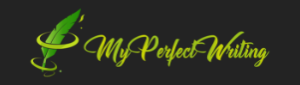What is the tone conveyed by the text 'My Perfect Writing'?
Using the image, respond with a single word or phrase.

Professional yet approachable